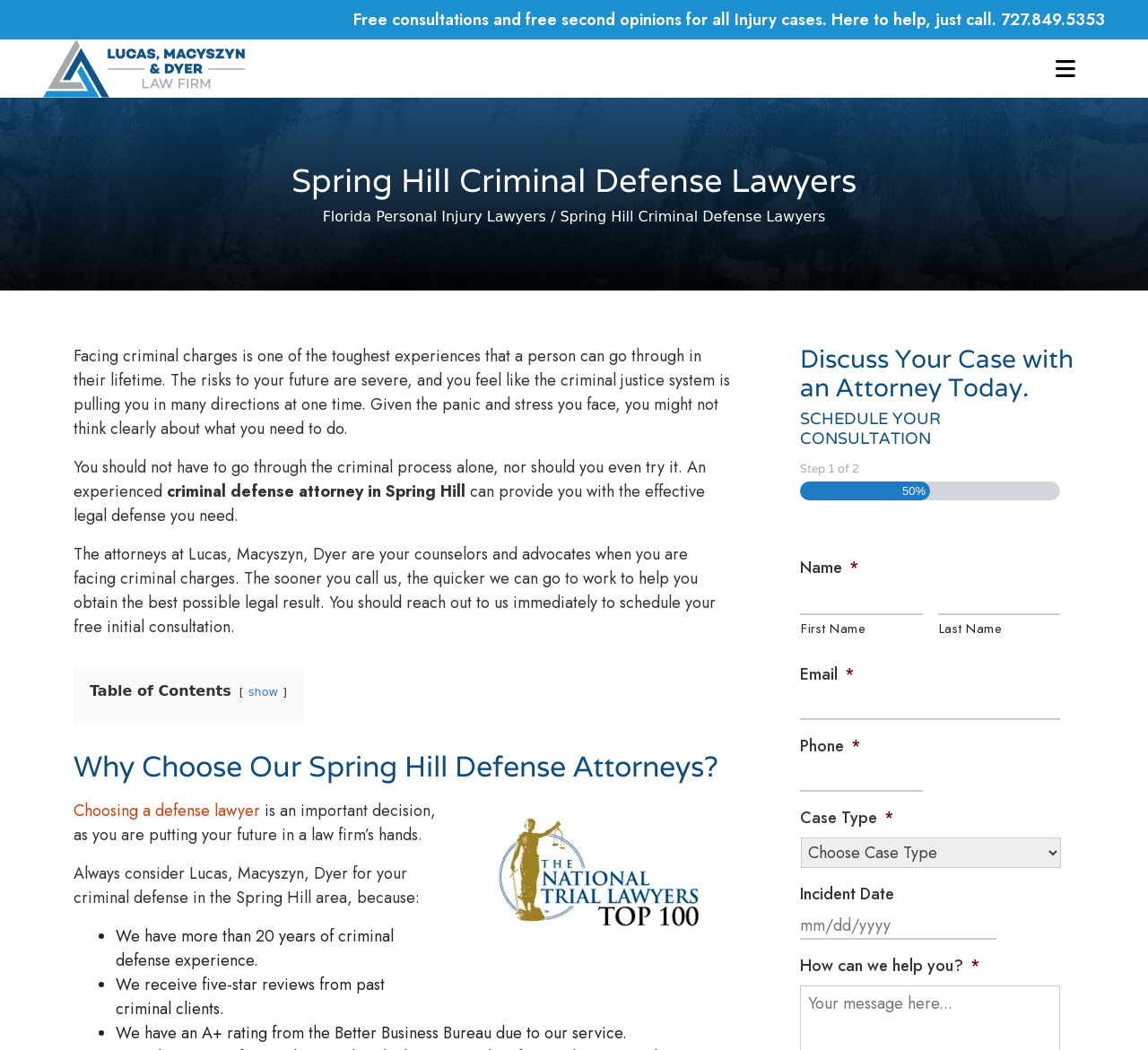What is the phone number for free consultations and free second opinions?
Answer the question based on the image using a single word or a brief phrase.

727.849.5353